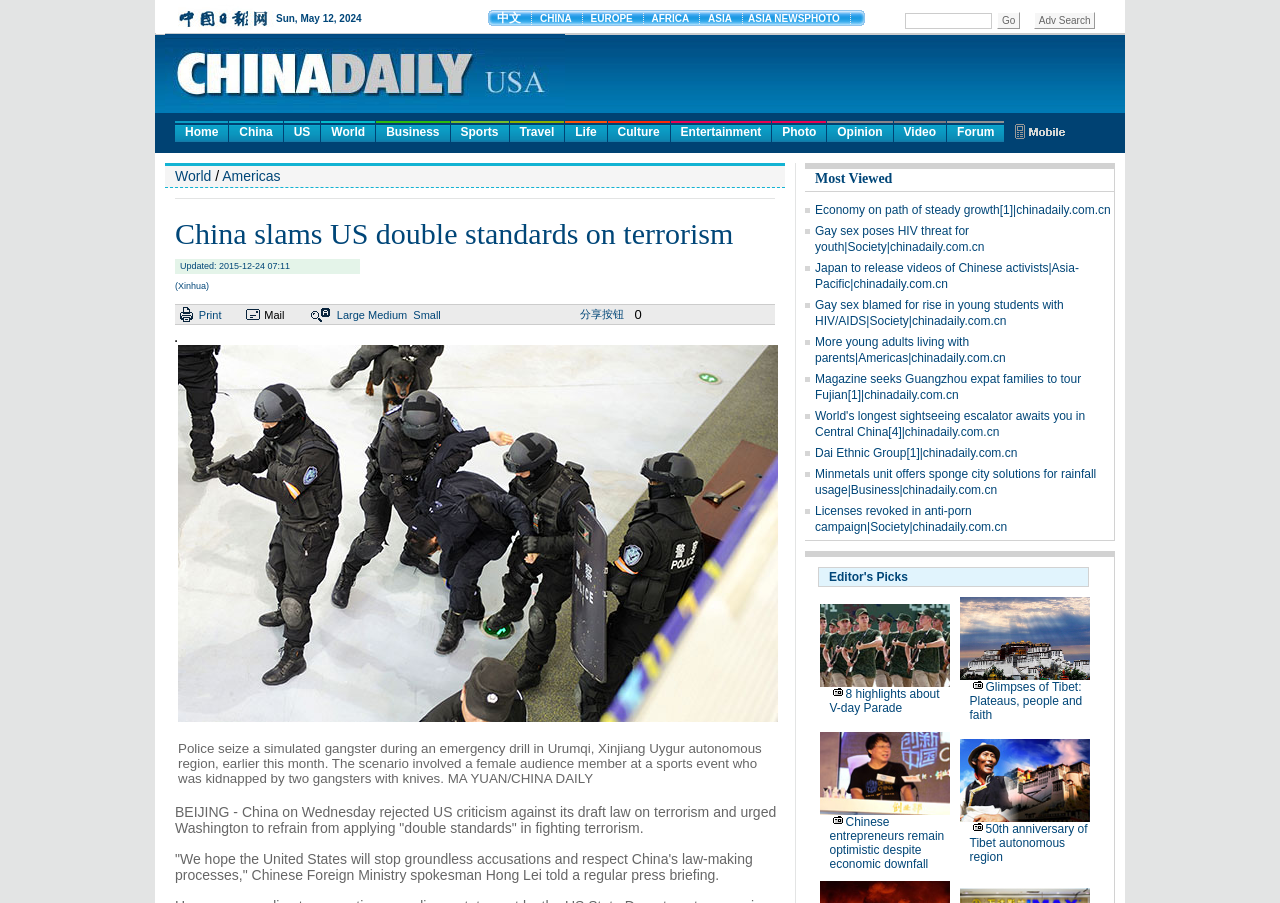Can you pinpoint the bounding box coordinates for the clickable element required for this instruction: "Click on the 'Home' link"? The coordinates should be four float numbers between 0 and 1, i.e., [left, top, right, bottom].

[0.137, 0.134, 0.178, 0.157]